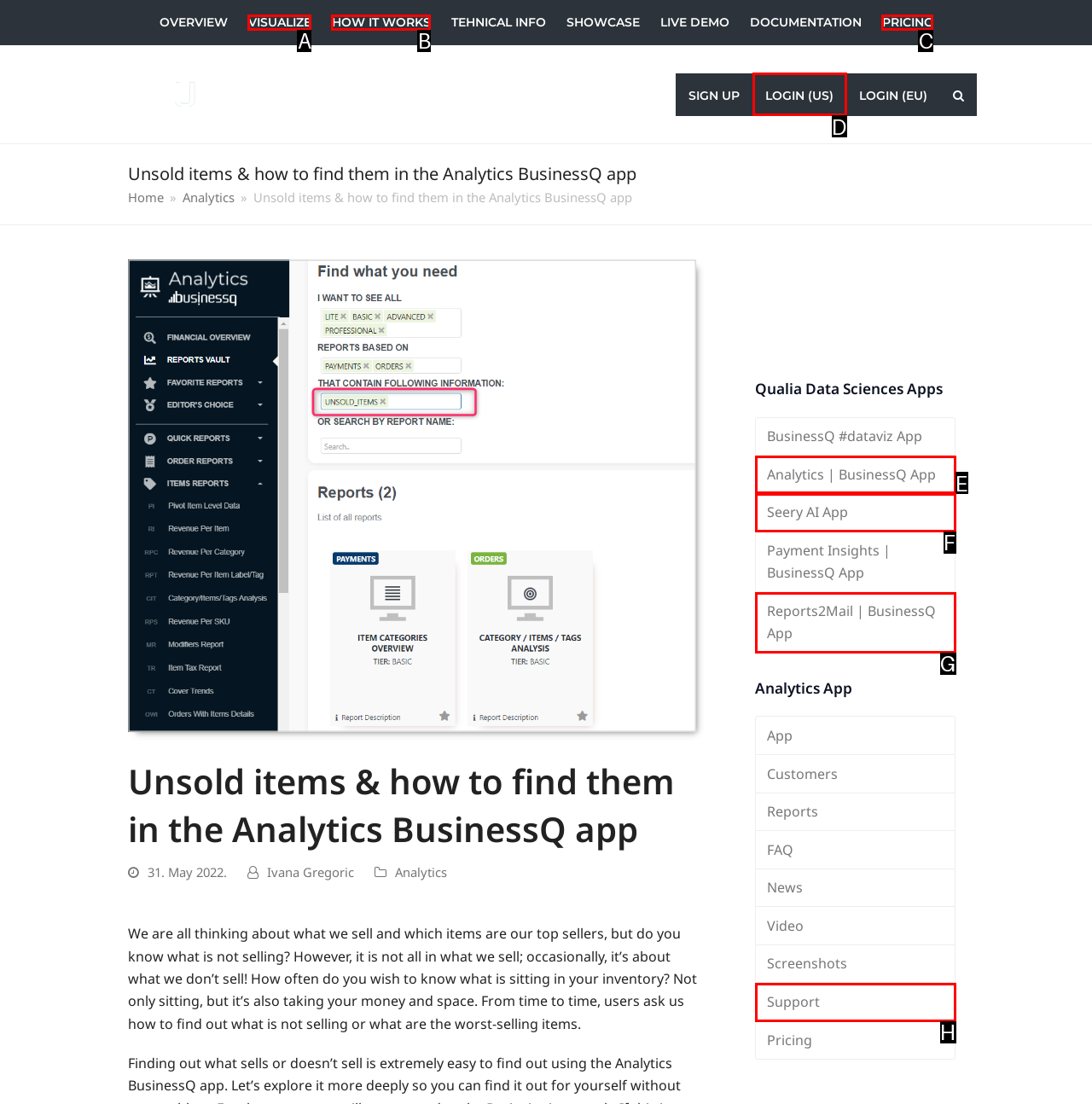Choose the letter that best represents the description: LOGIN (US). Answer with the letter of the selected choice directly.

D